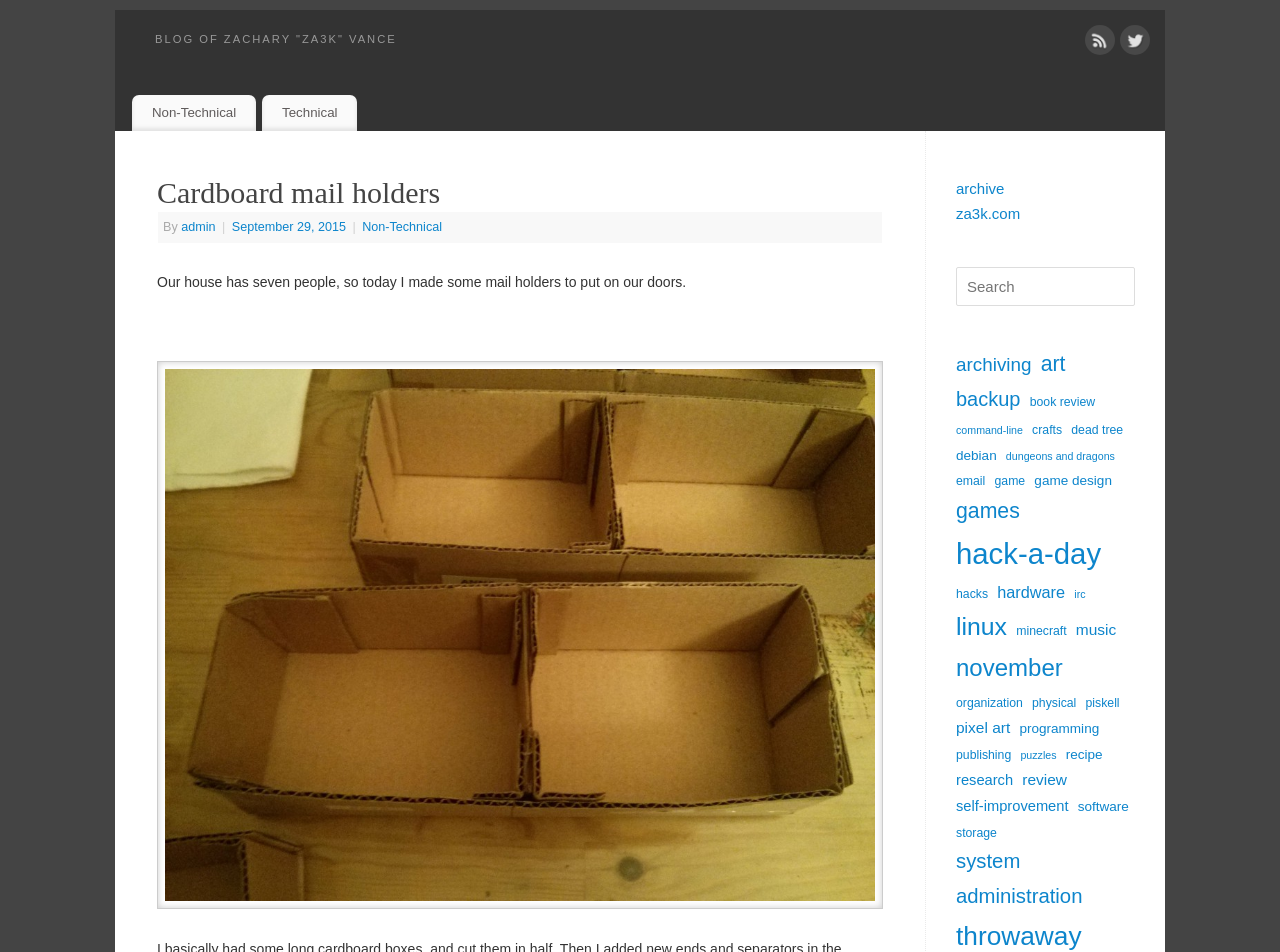Could you indicate the bounding box coordinates of the region to click in order to complete this instruction: "Read the blog post about cardboard mail holders".

[0.123, 0.288, 0.536, 0.305]